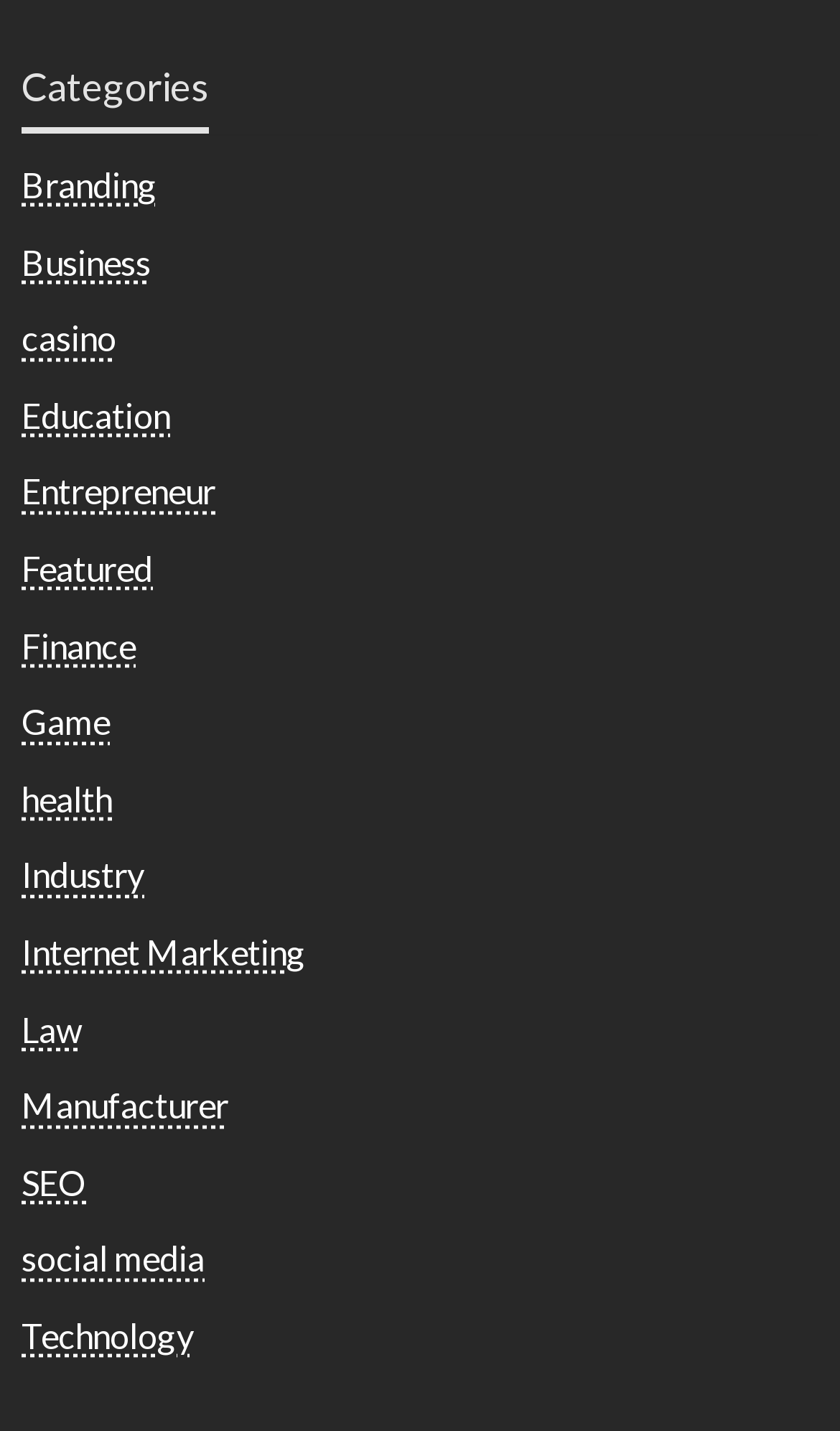Please specify the bounding box coordinates of the area that should be clicked to accomplish the following instruction: "Read the latest post about removing rust from motorcycle gas tank". The coordinates should consist of four float numbers between 0 and 1, i.e., [left, top, right, bottom].

None